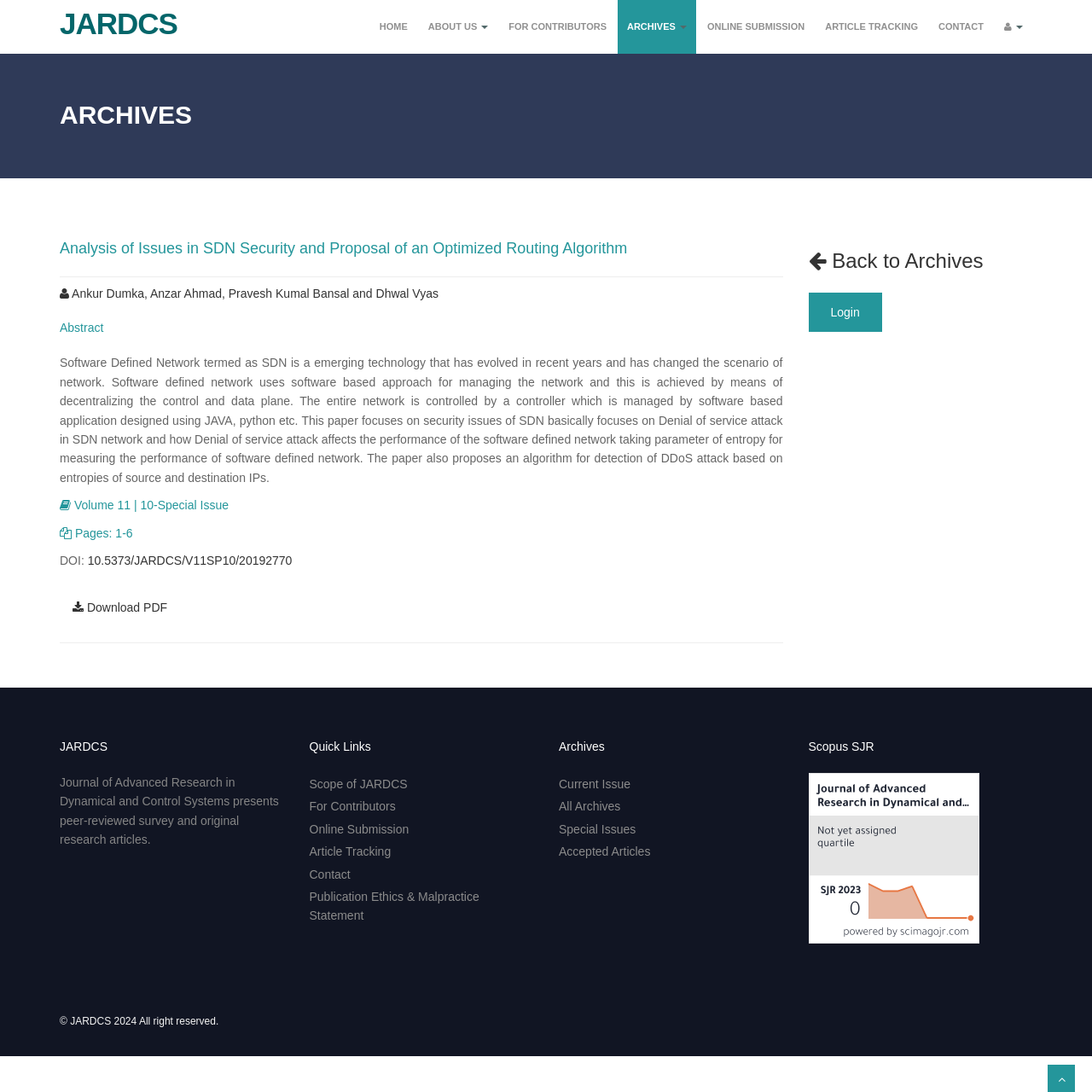Locate the bounding box coordinates of the UI element described by: "Publication Ethics & Malpractice Statement". Provide the coordinates as four float numbers between 0 and 1, formatted as [left, top, right, bottom].

[0.283, 0.815, 0.439, 0.845]